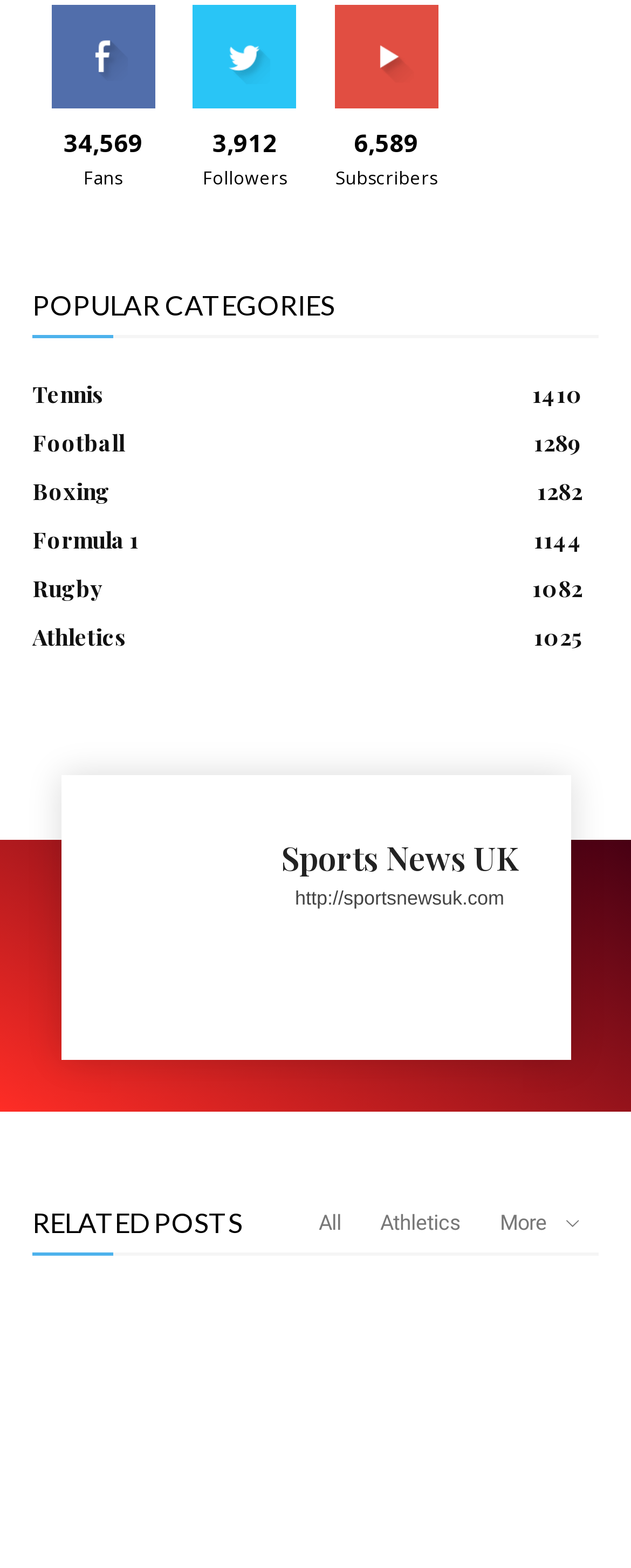Please locate the bounding box coordinates of the element that should be clicked to complete the given instruction: "Explore more categories".

[0.754, 0.772, 0.949, 0.786]